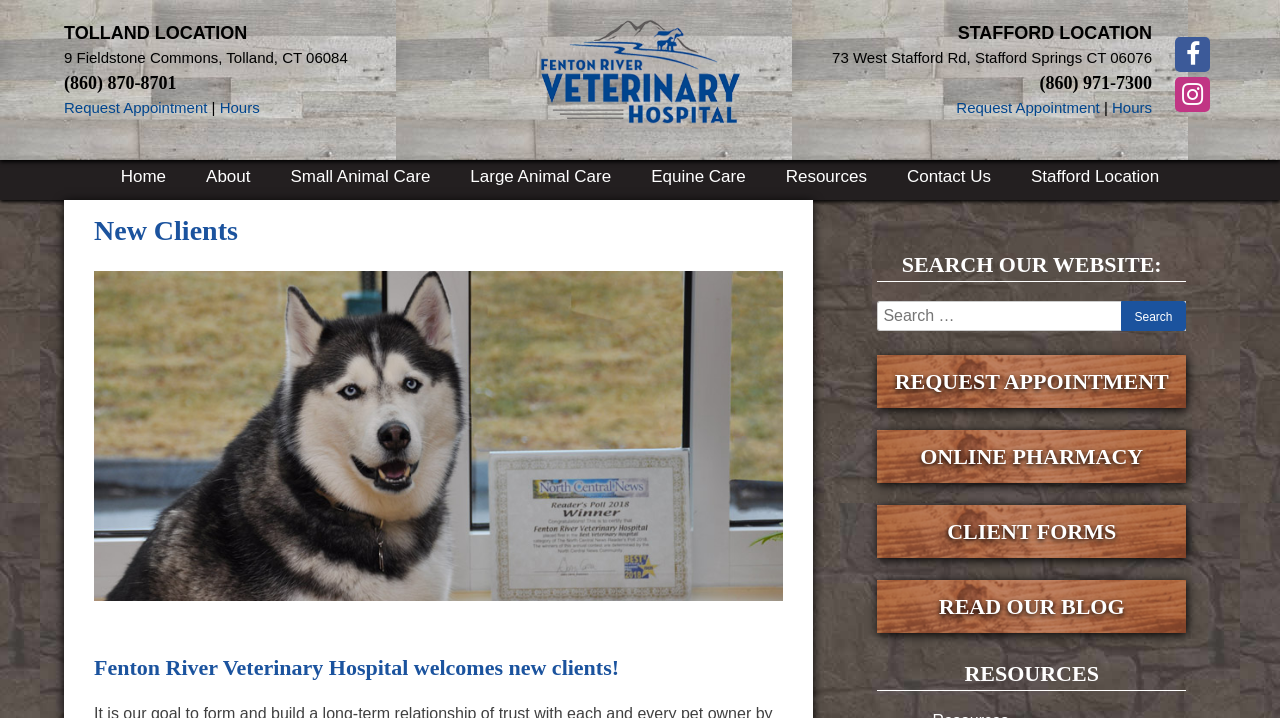What type of care does the 'Small Animal Care' link refer to?
Please ensure your answer to the question is detailed and covers all necessary aspects.

I inferred this by looking at the link text 'Small Animal Care' and understanding that it refers to a type of veterinary care for small animals.